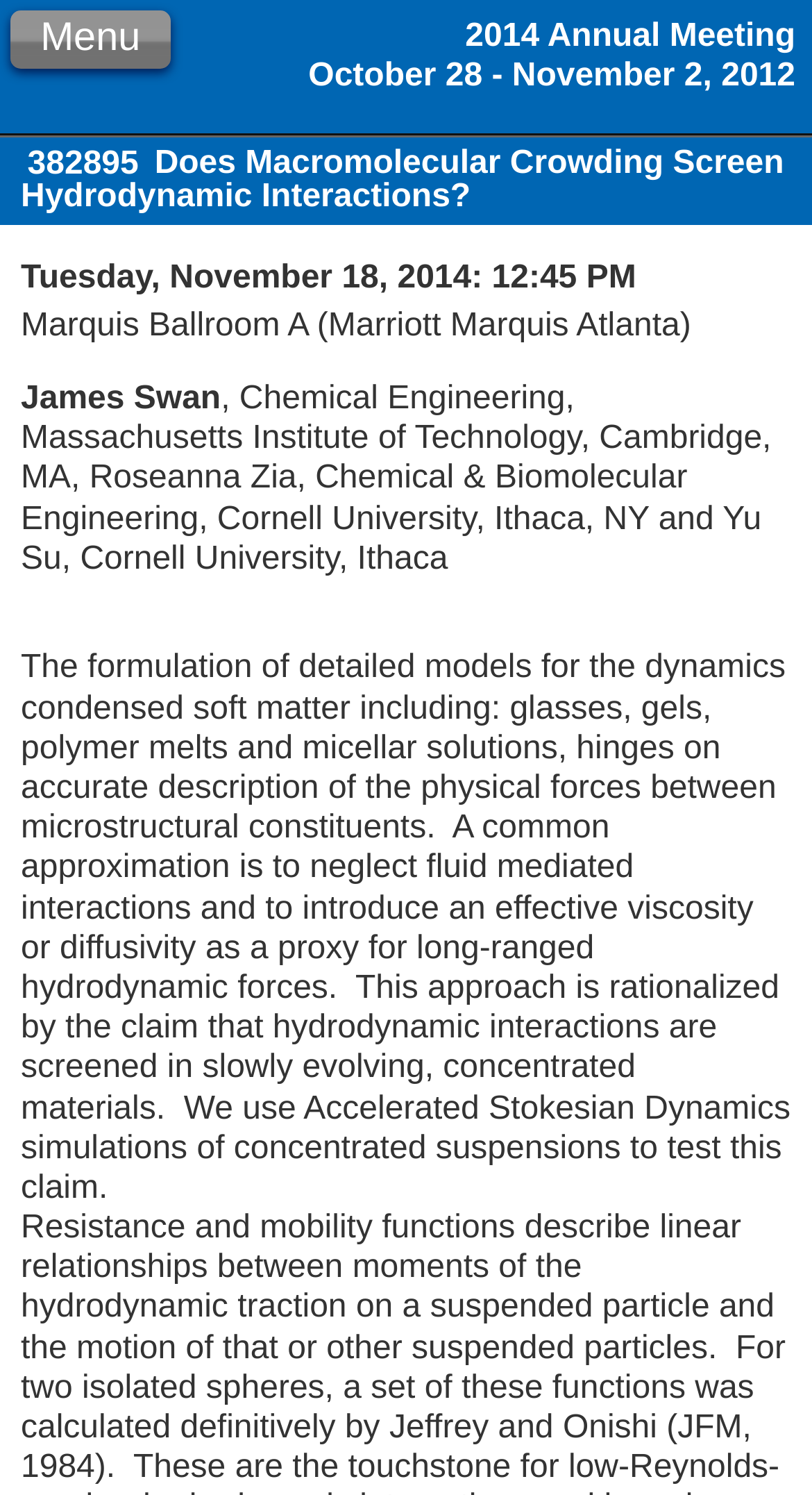Based on the image, please respond to the question with as much detail as possible:
Who is the author of the abstract?

I found the answer by looking at the StaticText element that says 'James Swan'. This text is located below the title of the abstract, and it appears to be the name of the author.